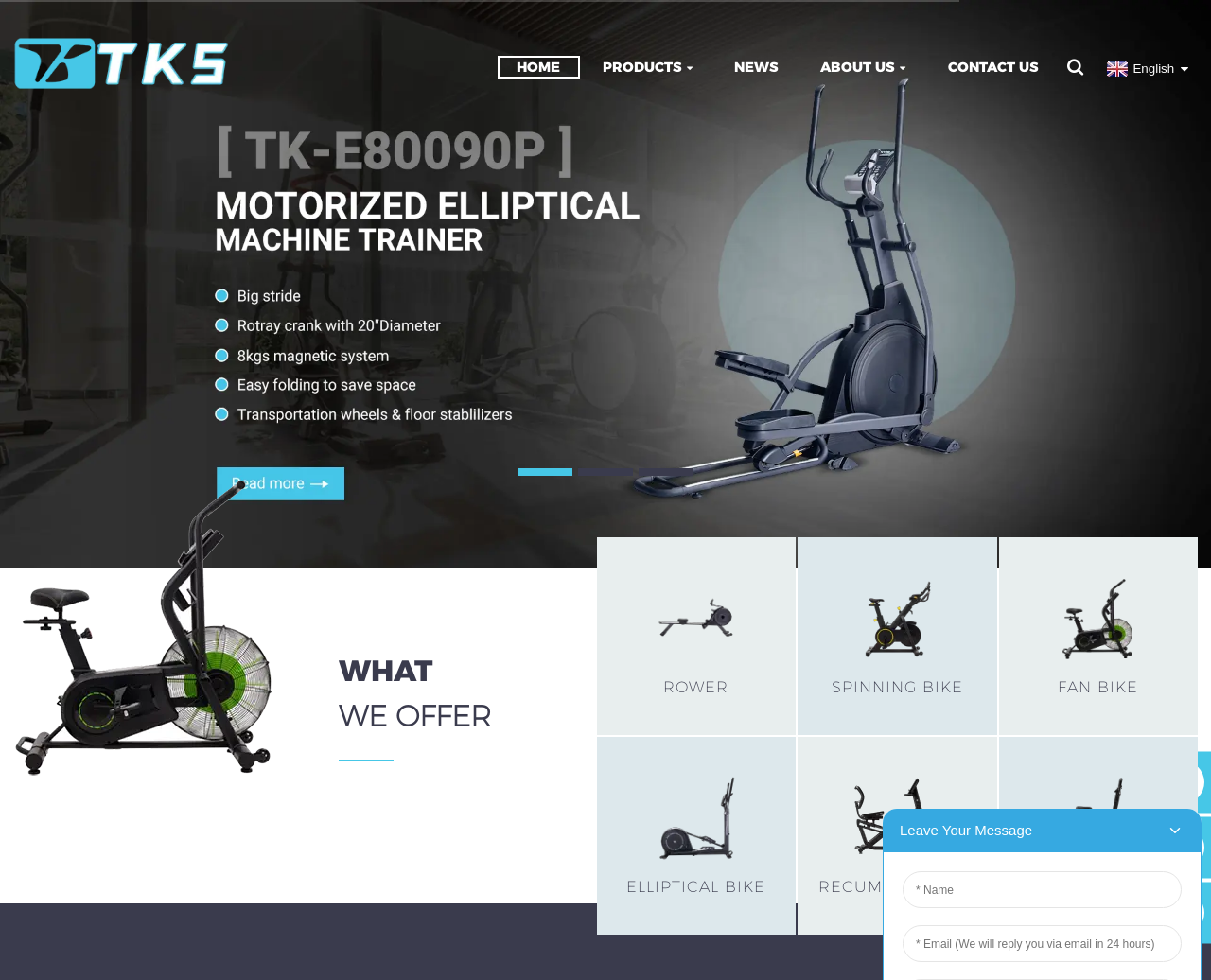Using the provided element description "Elliptical Bike", determine the bounding box coordinates of the UI element.

[0.493, 0.893, 0.657, 0.917]